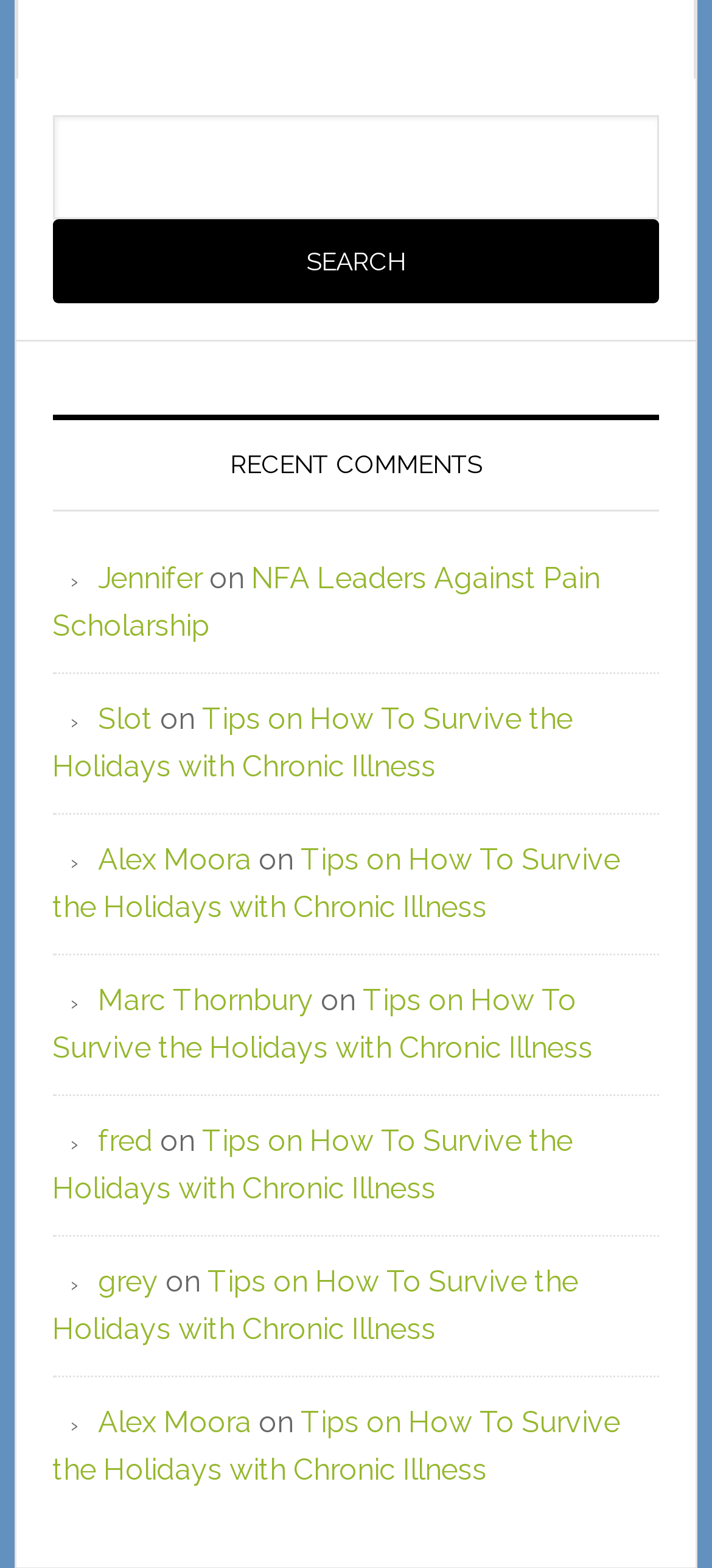What is the purpose of the textbox?
Based on the image, please offer an in-depth response to the question.

The textbox is located next to the 'Search' button, indicating that it is used to input search queries.